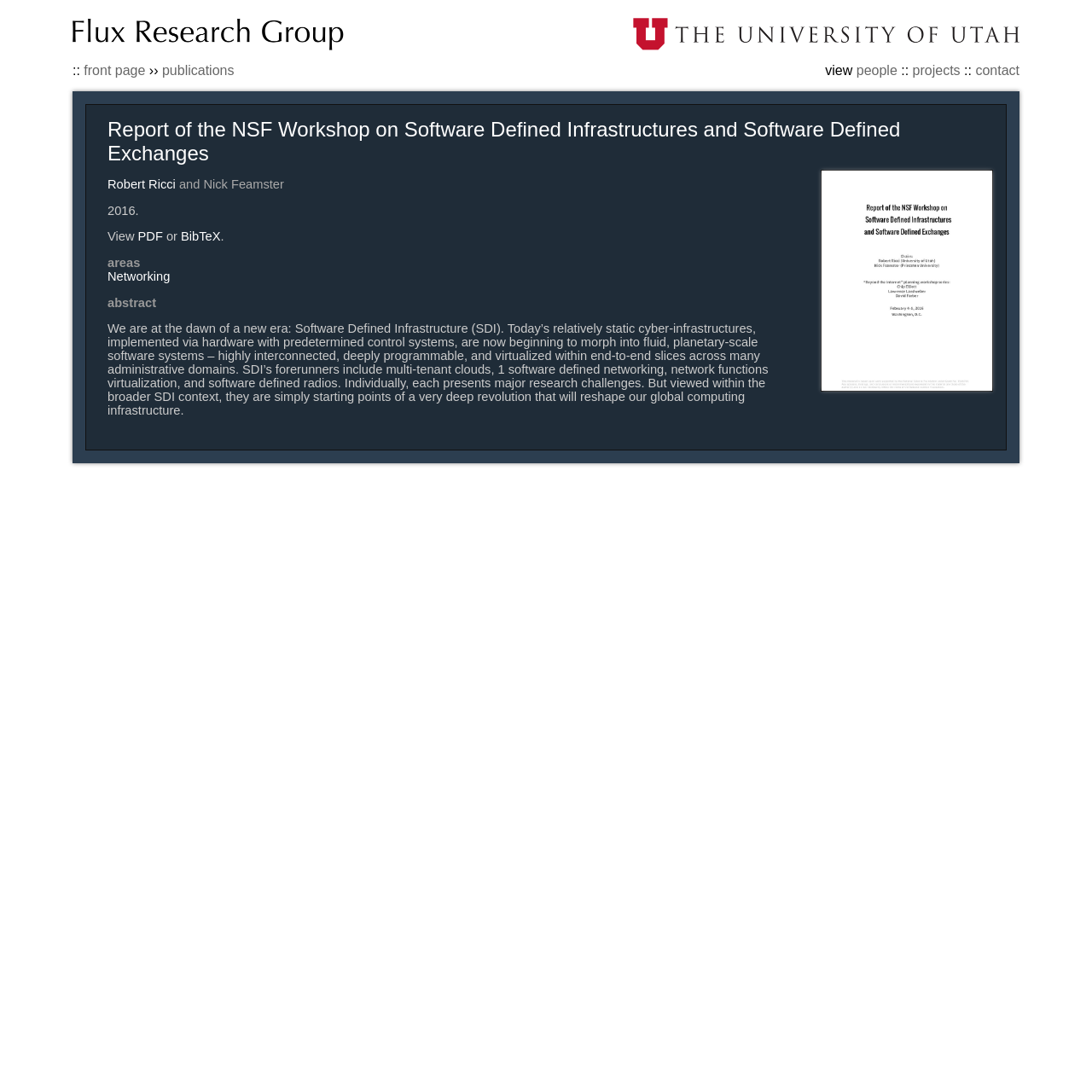Determine the bounding box coordinates of the clickable element to achieve the following action: 'download PDF'. Provide the coordinates as four float values between 0 and 1, formatted as [left, top, right, bottom].

[0.126, 0.211, 0.149, 0.223]